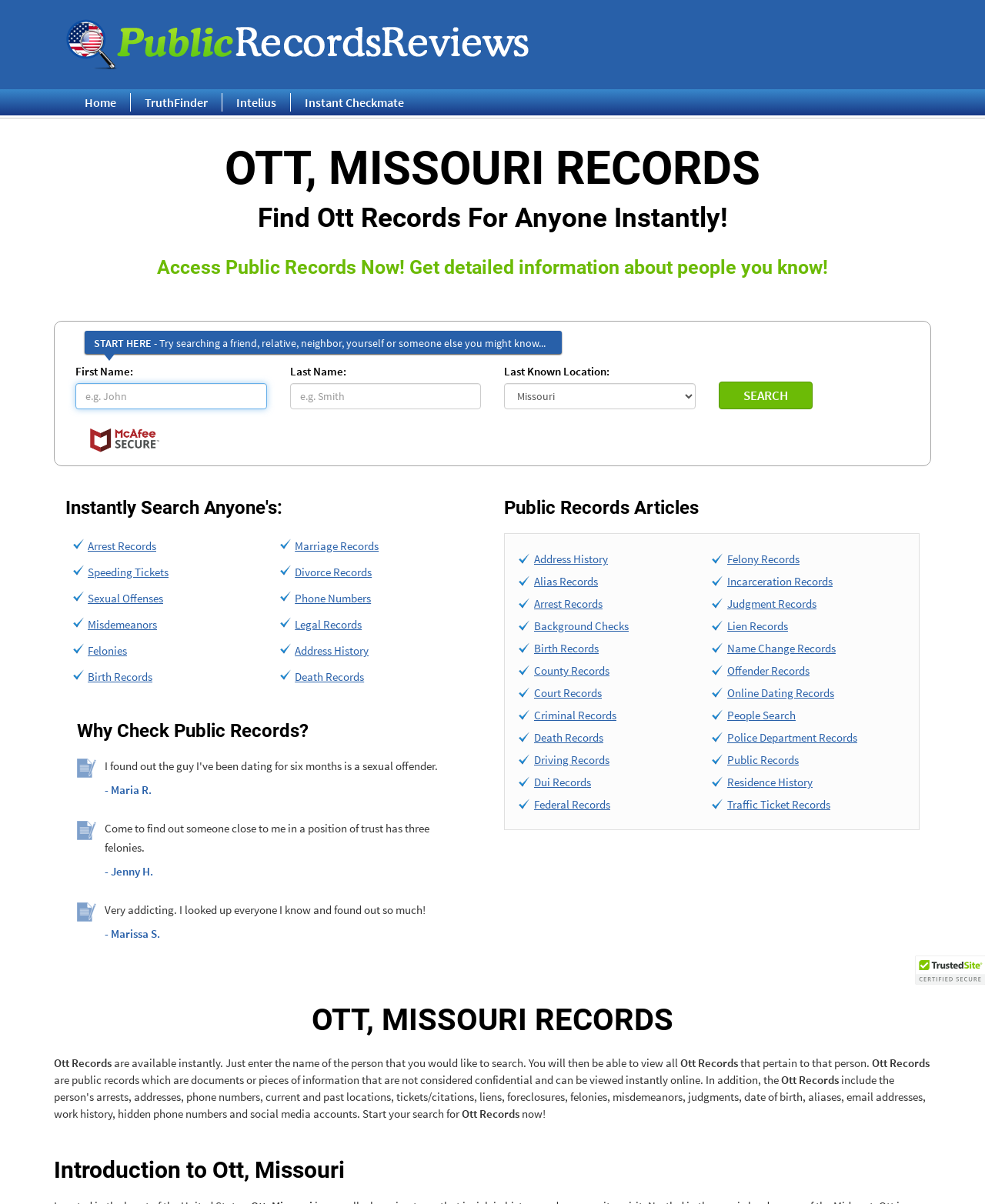Please give a succinct answer to the question in one word or phrase:
What is the purpose of this webpage?

Search Ott, Missouri Records